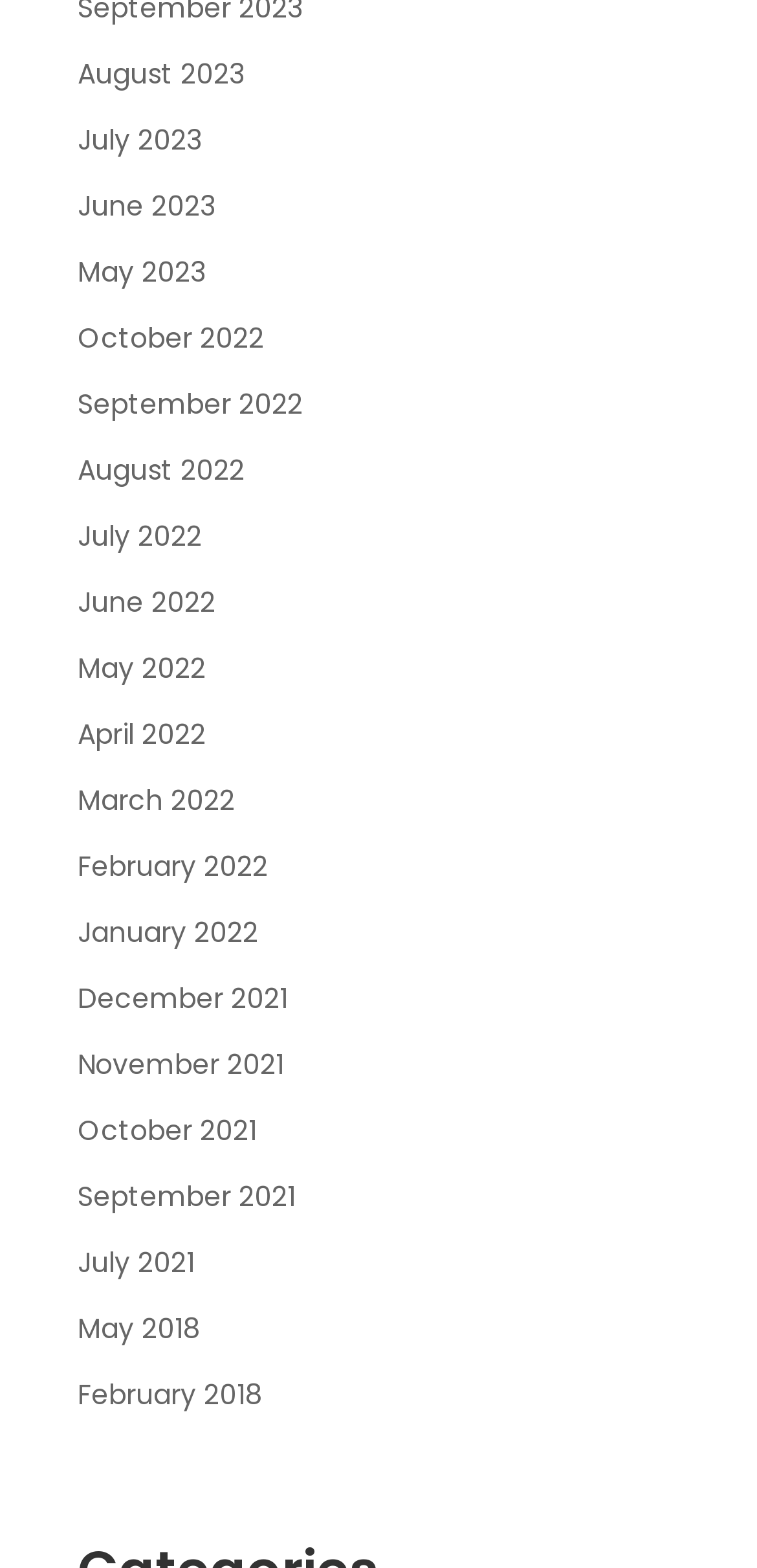Using the description "June 2022", locate and provide the bounding box of the UI element.

[0.103, 0.363, 0.285, 0.405]